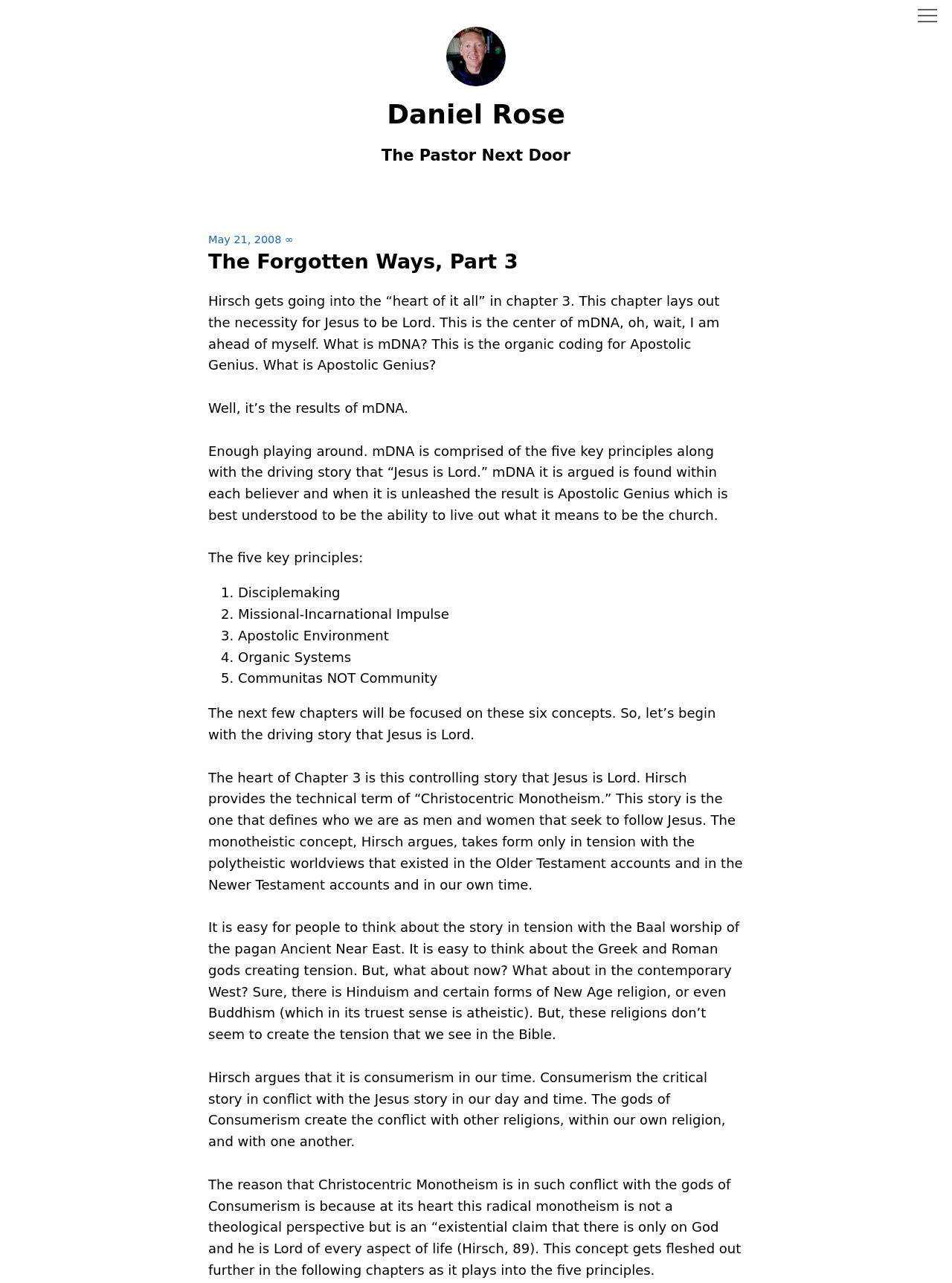Explain in detail what is displayed on the webpage.

The webpage is about a blog post titled "The Forgotten Ways, Part 3" by Daniel Rose. At the top left, there is a profile photo of Daniel Rose, accompanied by a link to his profile. Below the profile photo, there is a heading with the author's name, "Daniel Rose", and a subtitle, "The Pastor Next Door". 

To the right of the profile photo, there is a checkbox, and below it, a link to the post's date, "May 21, 2008". The main content of the post is divided into several sections. The first section has a heading, "The Forgotten Ways, Part 3", followed by a brief introduction to the chapter, which discusses the necessity for Jesus to be Lord. 

Below the introduction, there are several paragraphs of text that explain the concept of mDNA, or Apostolic Genius, which is comprised of five key principles along with the driving story that "Jesus is Lord". The five principles are listed in a numbered list, with each principle described in a separate line. 

The rest of the post discusses the concept of Christocentric Monotheism, which is the controlling story that Jesus is Lord, and how it conflicts with the polytheistic worldviews of the past and present, including consumerism in contemporary Western society. The post concludes by mentioning that this concept will be further explored in the following chapters in relation to the five principles.